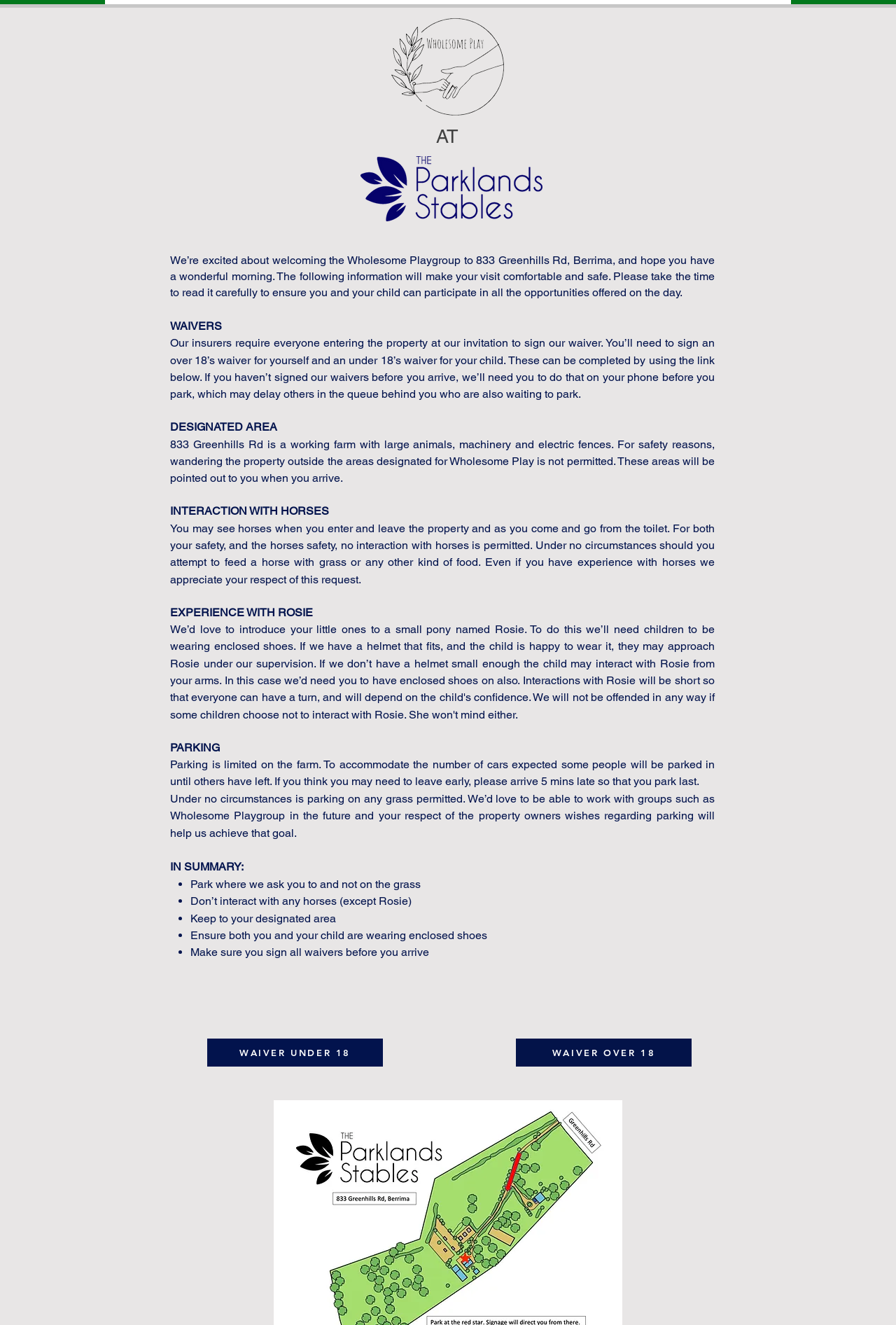Determine the bounding box coordinates for the UI element described. Format the coordinates as (top-left x, top-left y, bottom-right x, bottom-right y) and ensure all values are between 0 and 1. Element description: WAIVER UNDER 18

[0.231, 0.784, 0.427, 0.805]